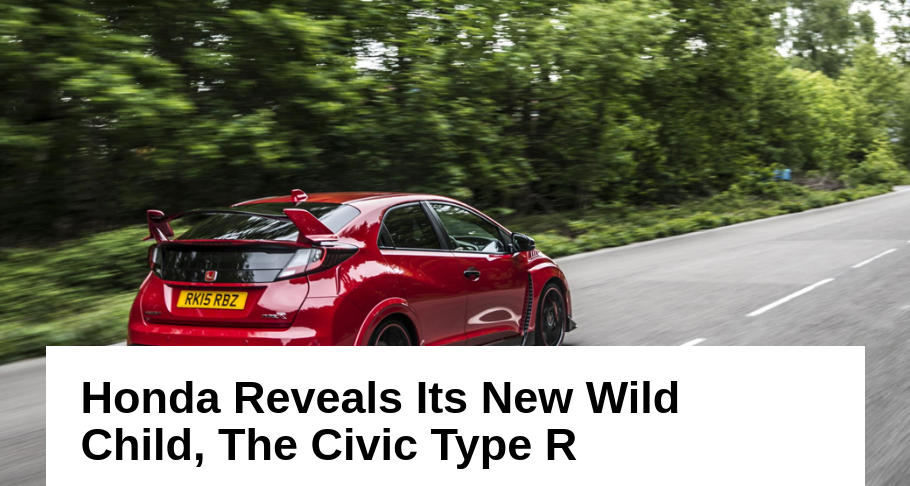Describe all the important aspects and features visible in the image.

The image showcases the sleek and sporty rear view of the Honda Civic Type R, a hot hatch that has captured automotive enthusiasts' attention. In this dynamic shot, the vibrant red color of the car stands out against a backdrop of lush greenery, suggesting a scene where performance meets nature. The image vividly captures the vehicle's aerodynamic lines and aggressive styling, particularly highlighted by the prominent rear spoiler designed for enhanced downforce. The license plate reads "RK15 RBZ," hinting at its UK registration. This visual representation accompanies an article titled "Honda Reveals Its New Wild Child, The Civic Type R," detailing the car's impressive specifications and features, including its powerful 305bhp engine and sporty design enhancements aimed at improving stability and cooling. The Civic Type R is positioned as a thrilling blend of practicality and performance, appealing to both casual drivers and motorsport fans alike.